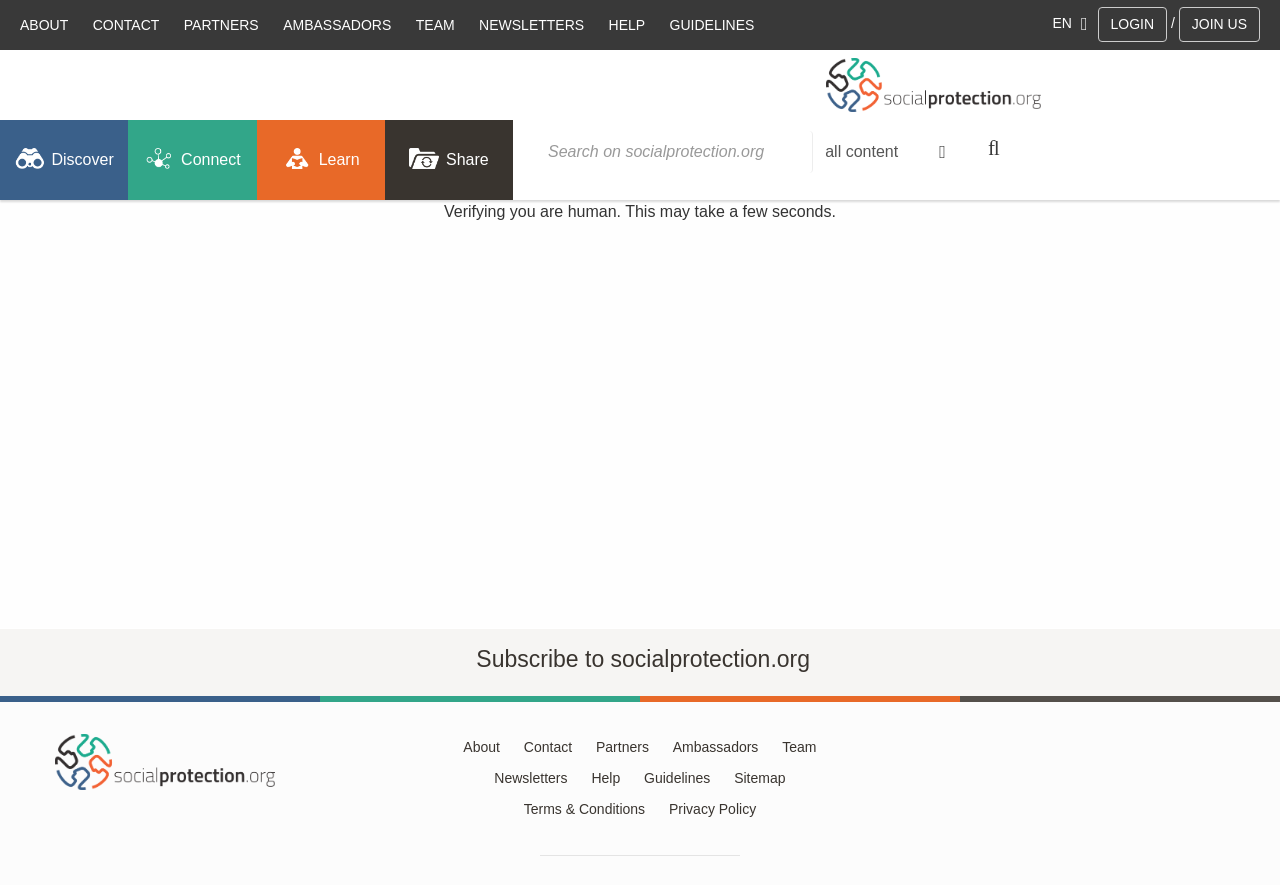Summarize the webpage in an elaborate manner.

The webpage is a global member-based platform for social protection, facilitating knowledge-sharing and capacity-building. At the top, there are seven links: "ABOUT", "CONTACT", "PARTNERS", "AMBASSADORS", "TEAM", "NEWSLETTERS", and "HELP", aligned horizontally. To the right of these links, there is a combobox and a "LOGIN" link, followed by a "JOIN US" link.

Below the top links, there are four main links: "Home", "Discover", "Connect", and "Learn", arranged horizontally. The "Home" link has an associated image. 

On the right side of the page, there is a search bar with a textbox labeled "Global search" and a combobox labeled "Content type". Below the search bar, there is a button labeled "Apply" with an icon.

In the middle of the page, there is a message stating "Verifying you are human. This may take a few seconds." 

At the bottom of the page, there is a section with a heading "Subscribe to socialprotection.org" and a link to subscribe. Below this section, there are links to "About", "Contact", "Partners", "Ambassadors", "Team", "Newsletters", "Help", "Guidelines", "Sitemap", "Terms & Conditions", and "Privacy Policy", arranged in two rows.